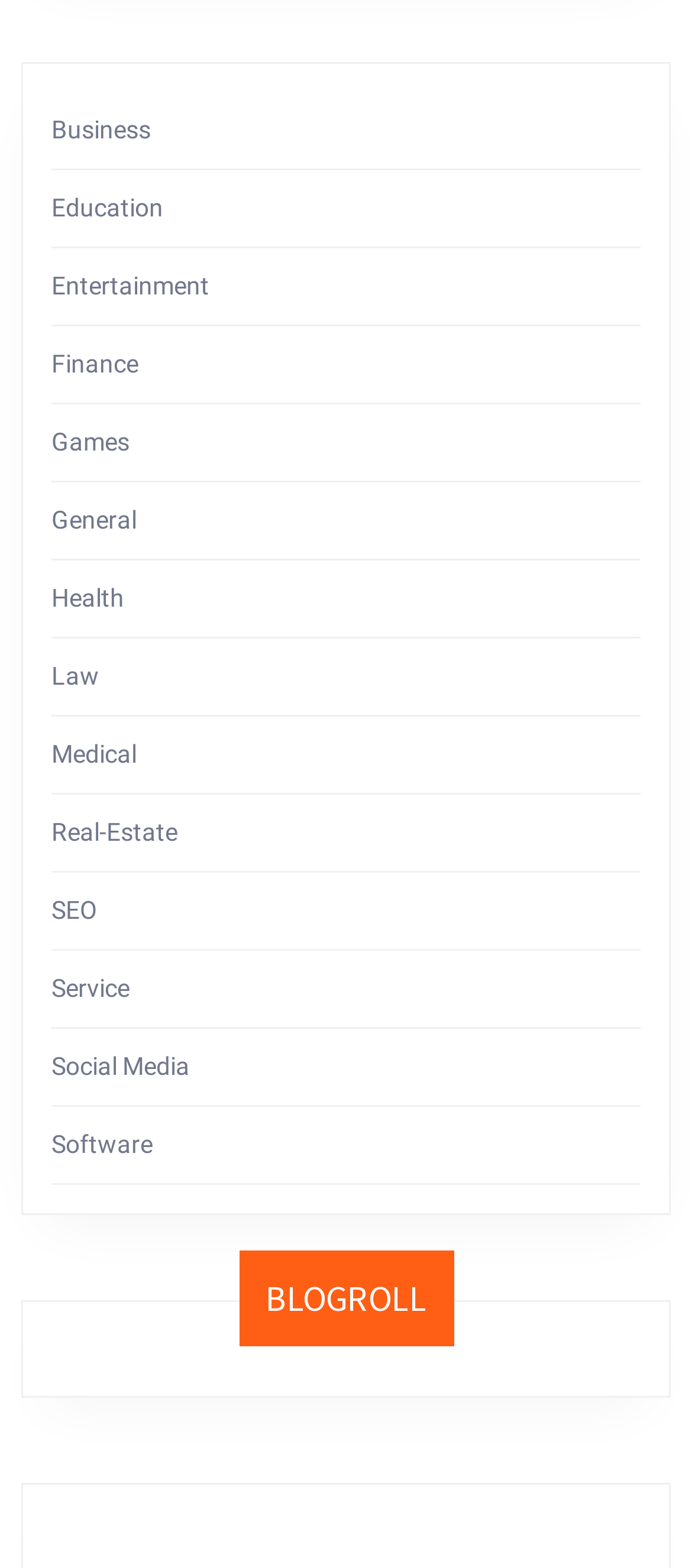Examine the image carefully and respond to the question with a detailed answer: 
What is the purpose of the webpage?

The webpage appears to be a directory or a portal that provides categorized links to various topics, allowing users to access different types of information and resources.